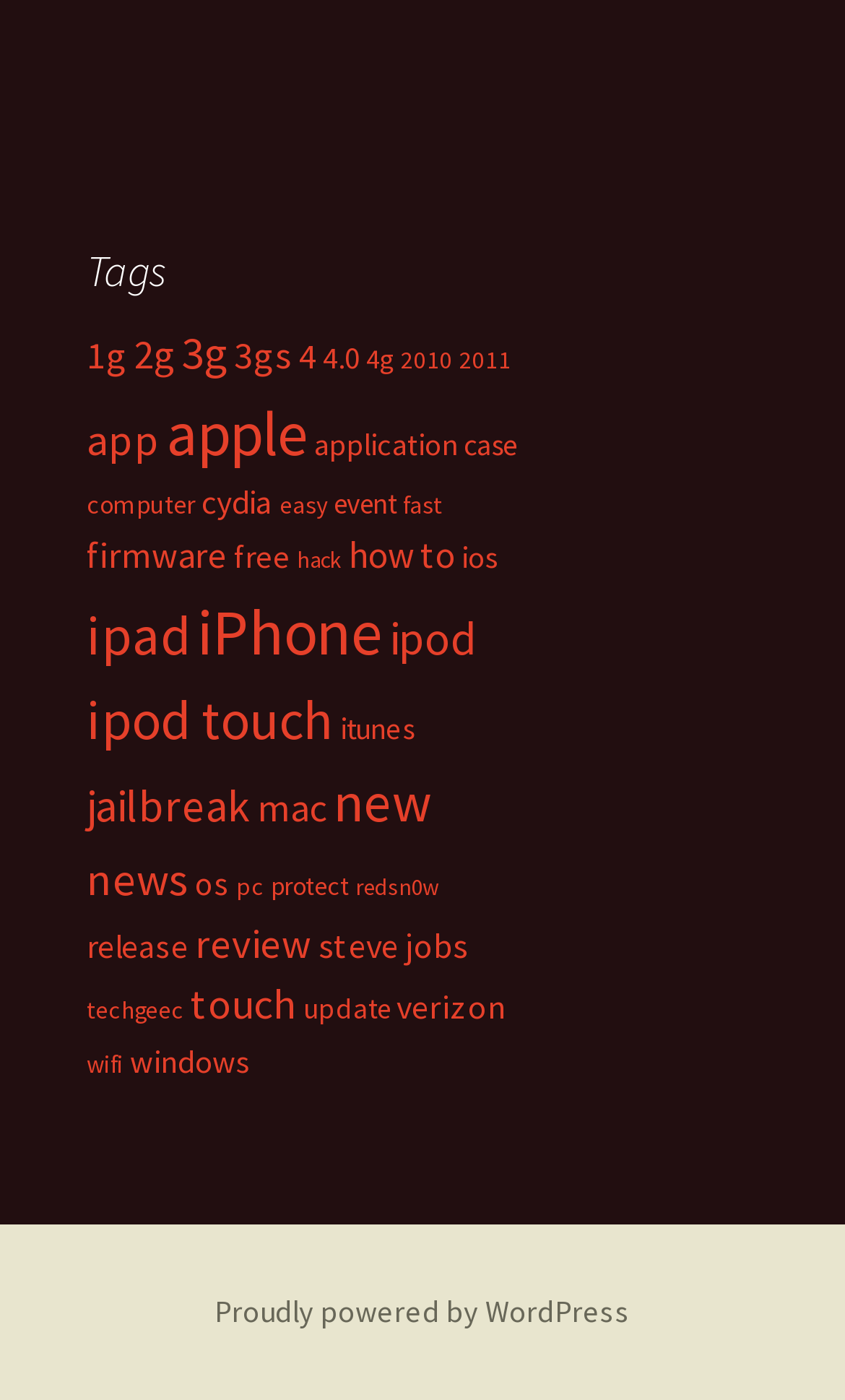Locate the bounding box coordinates of the element you need to click to accomplish the task described by this instruction: "access editorial board".

None